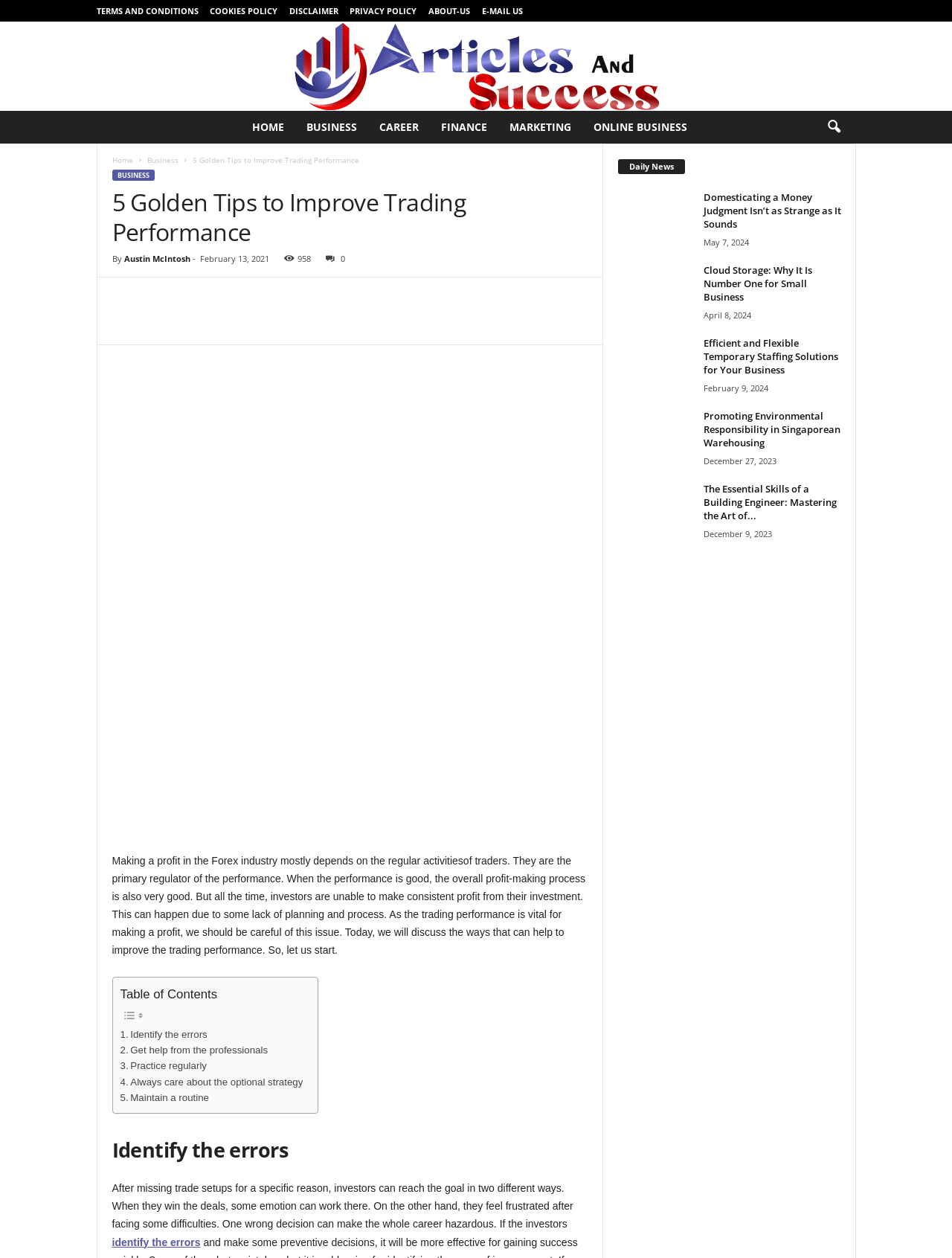Determine the bounding box coordinates for the area that needs to be clicked to fulfill this task: "Click on the 'Identify the errors' link". The coordinates must be given as four float numbers between 0 and 1, i.e., [left, top, right, bottom].

[0.118, 0.857, 0.211, 0.866]